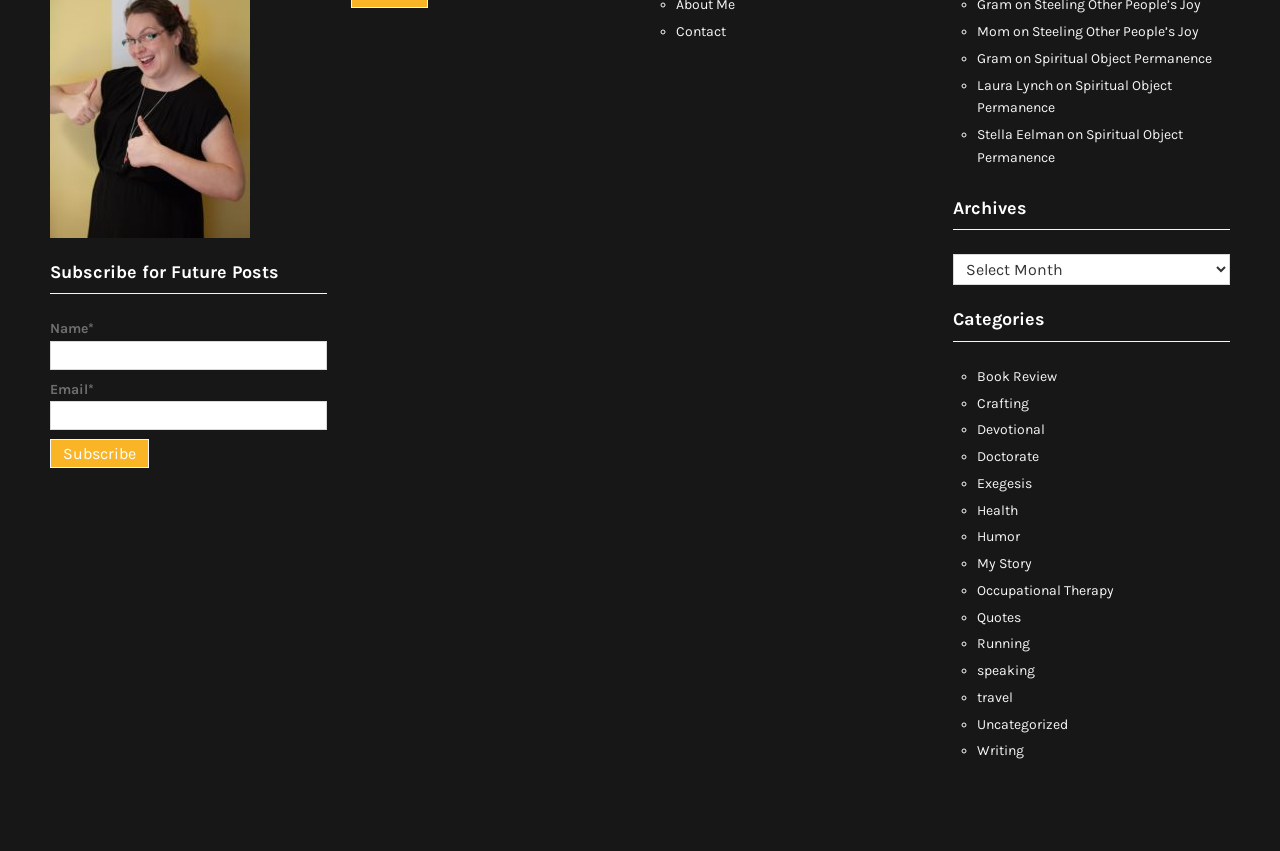What is the function of the 'Archives' combobox? Based on the image, give a response in one word or a short phrase.

To select archives